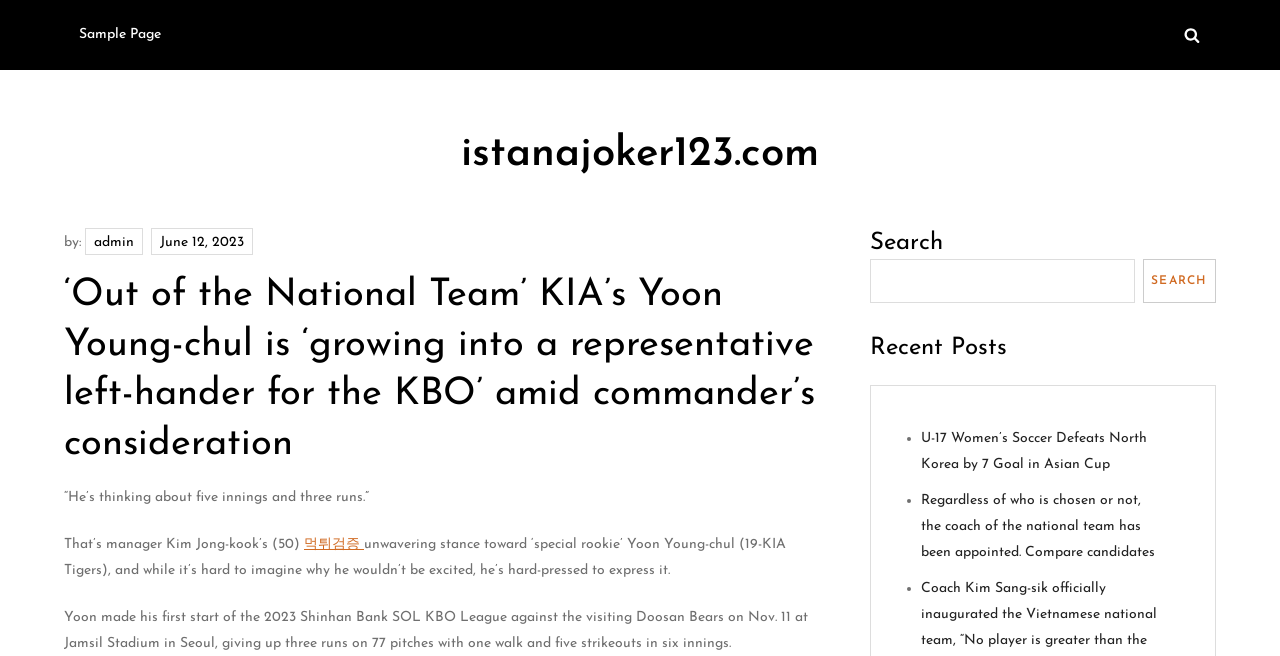Determine the coordinates of the bounding box that should be clicked to complete the instruction: "Visit the 'istanajoker123.com' website". The coordinates should be represented by four float numbers between 0 and 1: [left, top, right, bottom].

[0.36, 0.203, 0.64, 0.268]